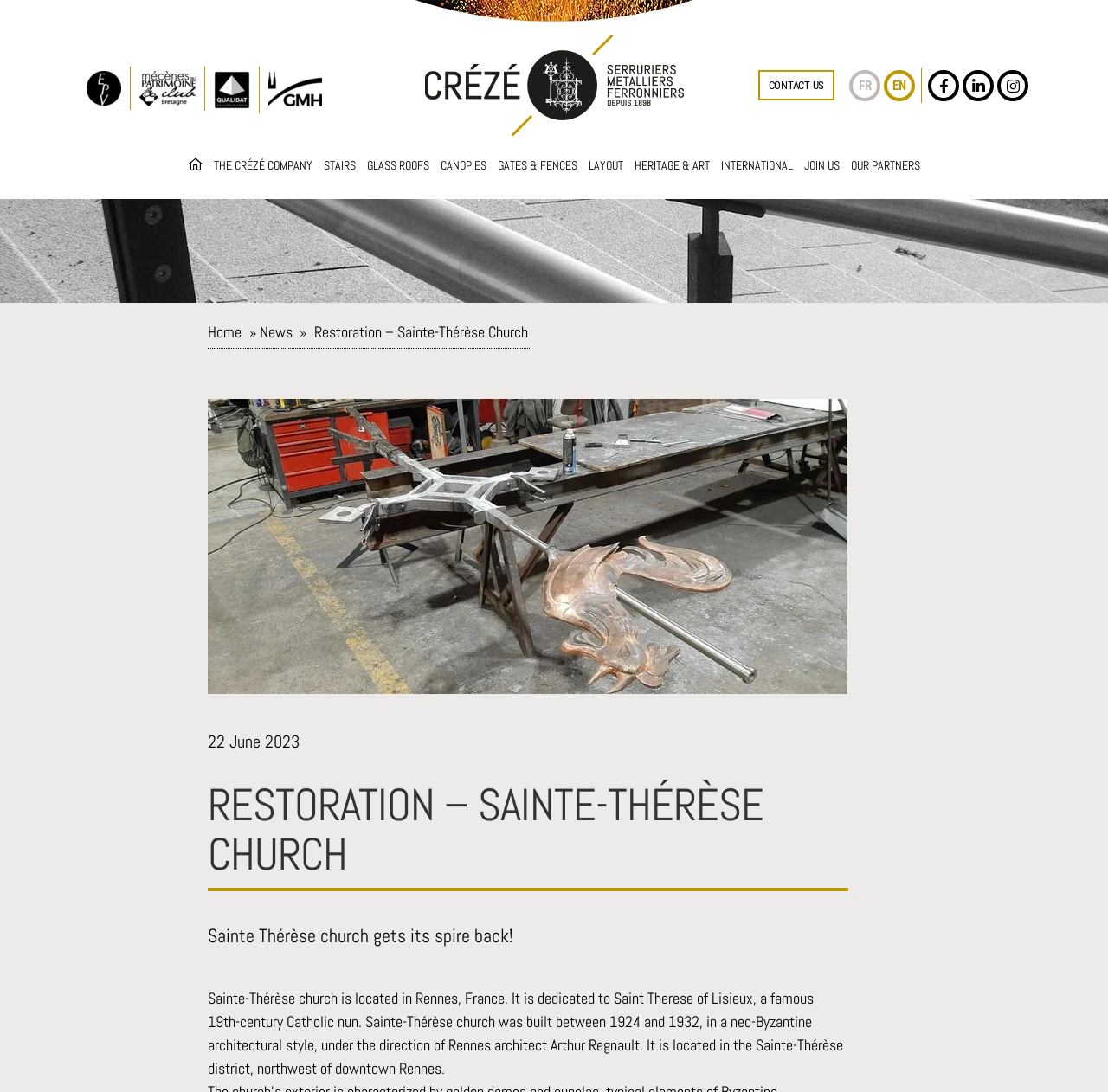Determine the bounding box coordinates for the UI element with the following description: "Stairs". The coordinates should be four float numbers between 0 and 1, represented as [left, top, right, bottom].

[0.287, 0.124, 0.325, 0.182]